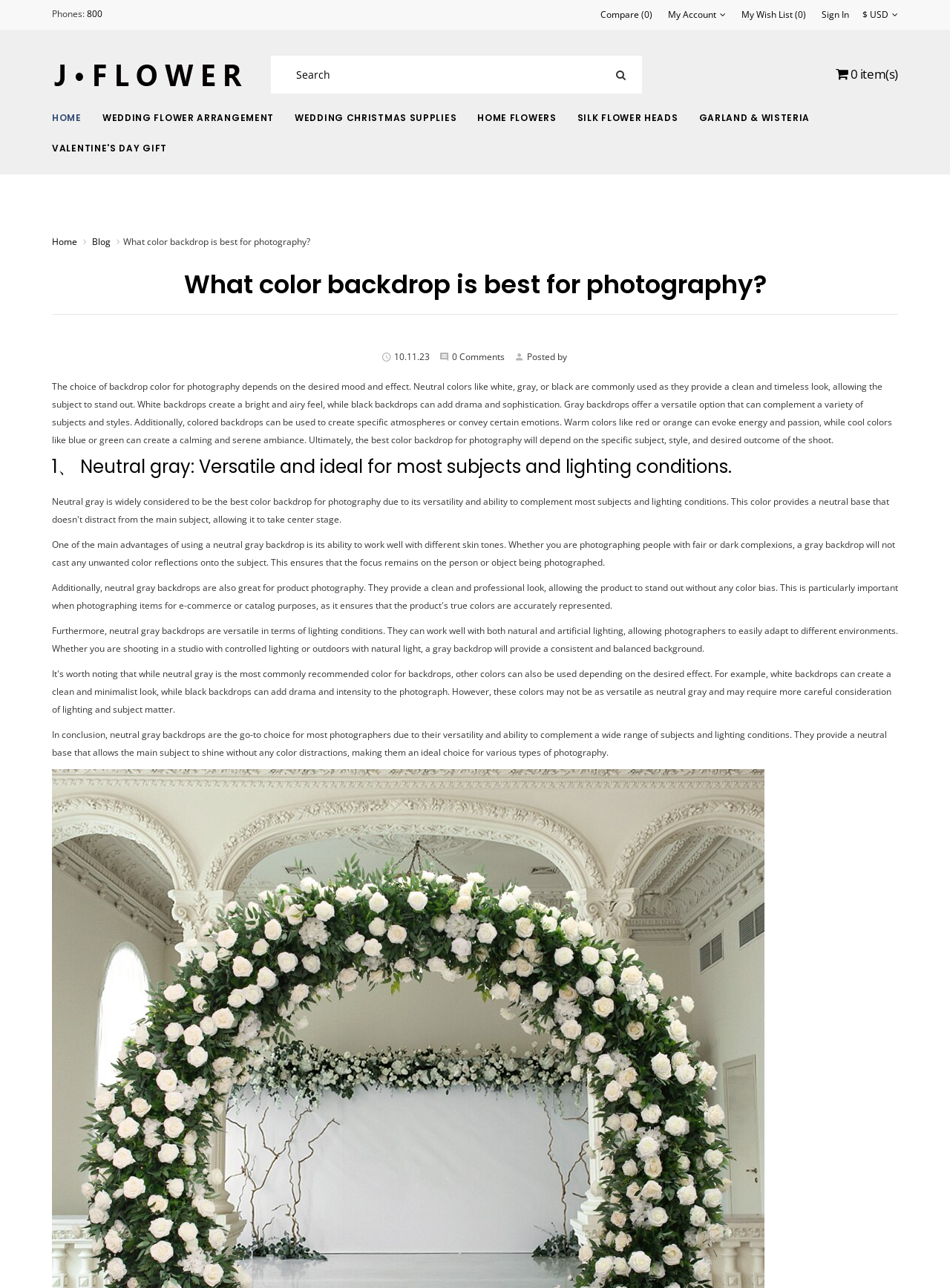Review the image closely and give a comprehensive answer to the question: What is the topic of the current article?

The topic of the current article can be determined by reading the heading 'What color backdrop is best for photography?' and the subsequent text, which discusses the choice of backdrop color for photography and its effects.